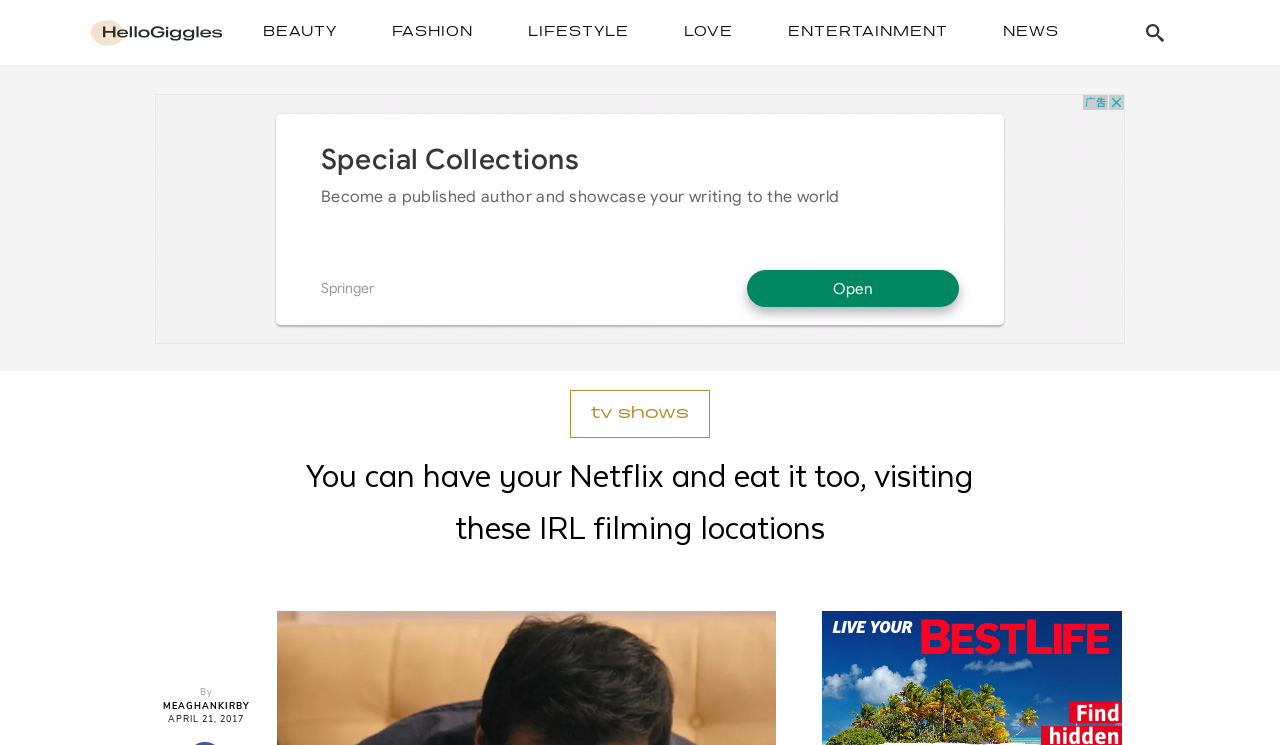What can be searched on this website?
Answer the question with a detailed and thorough explanation.

There is a search button on the top right corner of the webpage, and based on the link 'tv shows' provided below the search button, it can be inferred that users can search for TV shows on this website.